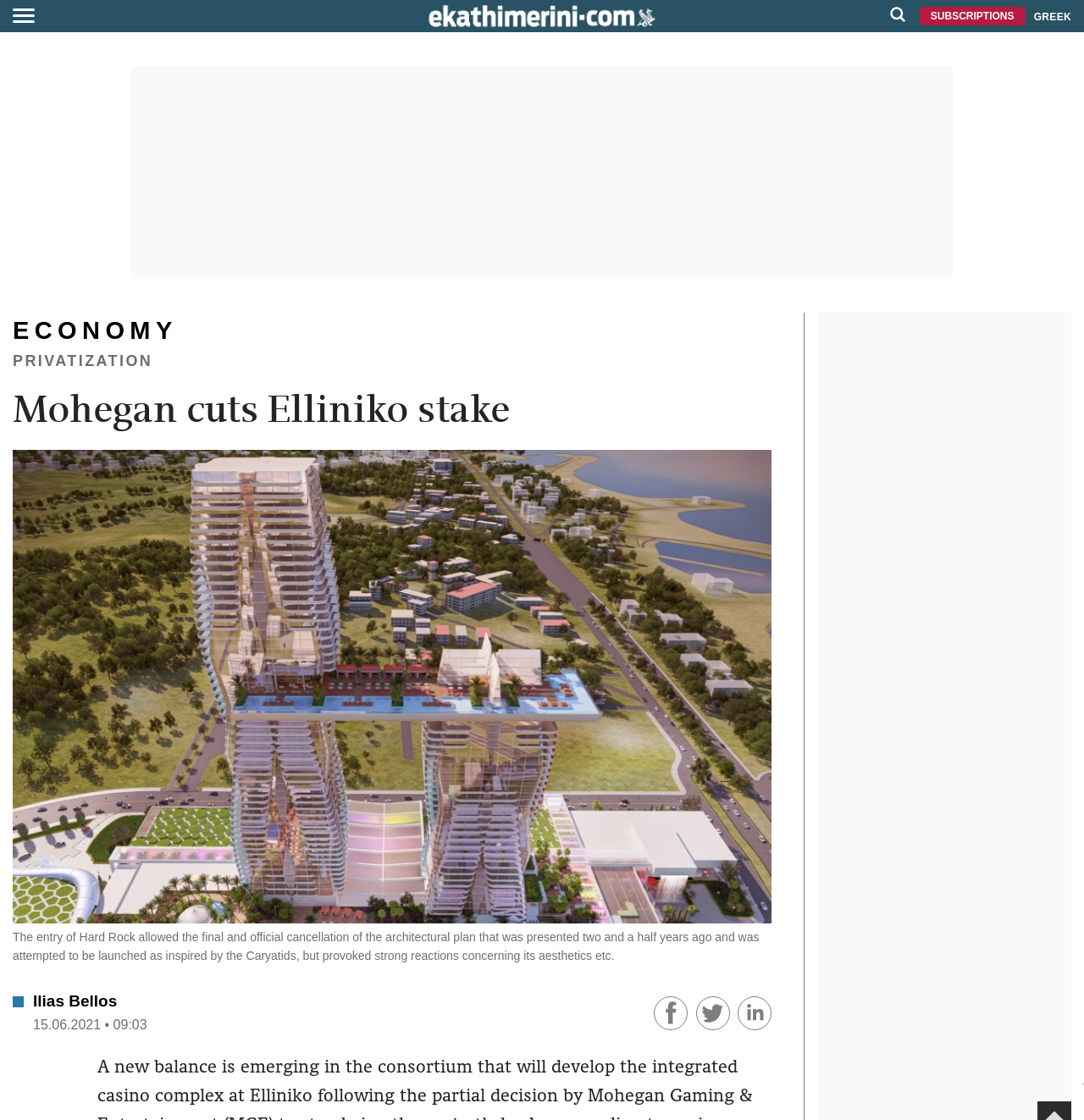Identify the bounding box of the UI component described as: "Ilias Bellos".

[0.03, 0.885, 0.108, 0.901]